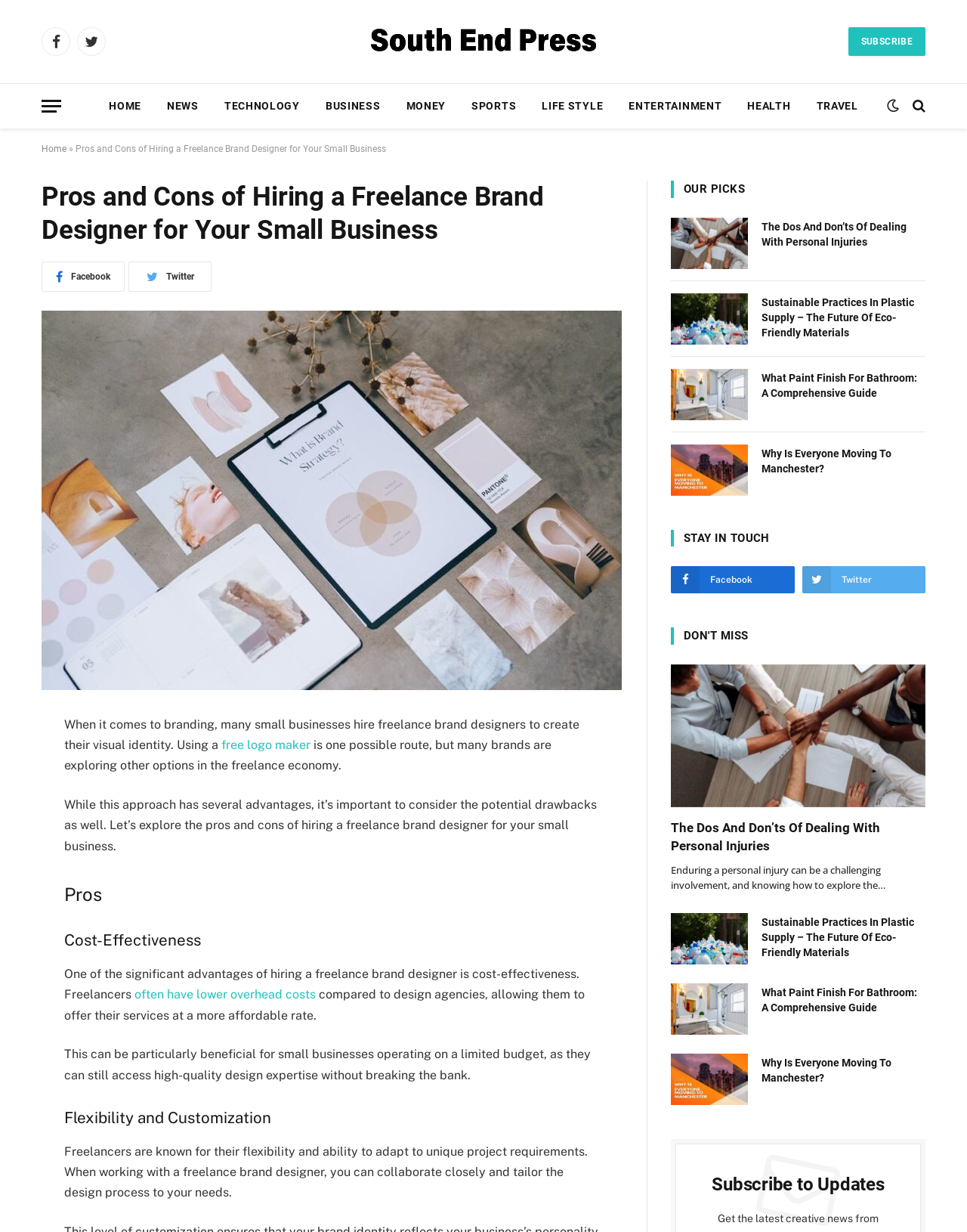Please find the bounding box coordinates of the section that needs to be clicked to achieve this instruction: "Share the article on Facebook".

[0.008, 0.608, 0.036, 0.629]